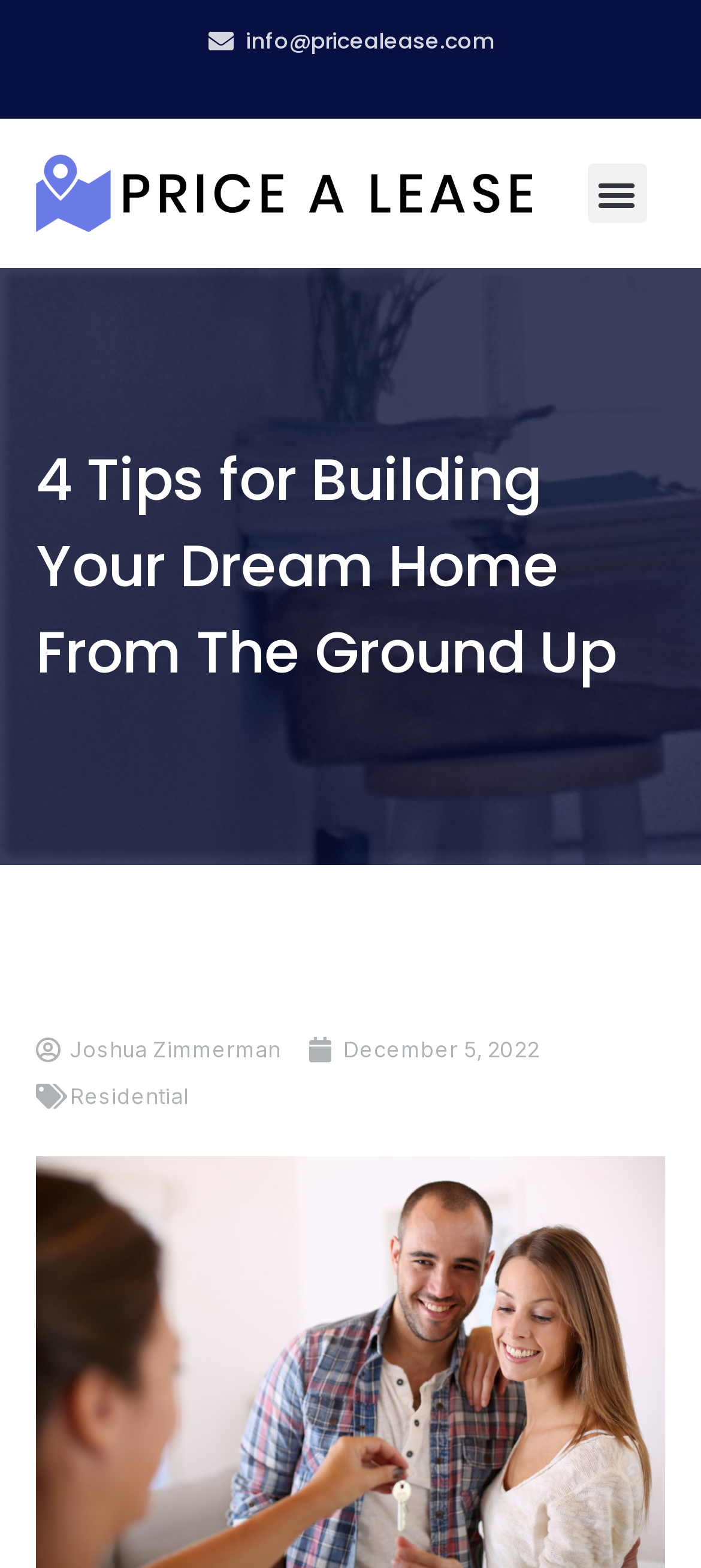Please find the bounding box coordinates in the format (top-left x, top-left y, bottom-right x, bottom-right y) for the given element description. Ensure the coordinates are floating point numbers between 0 and 1. Description: December 5, 2022

[0.441, 0.654, 0.769, 0.685]